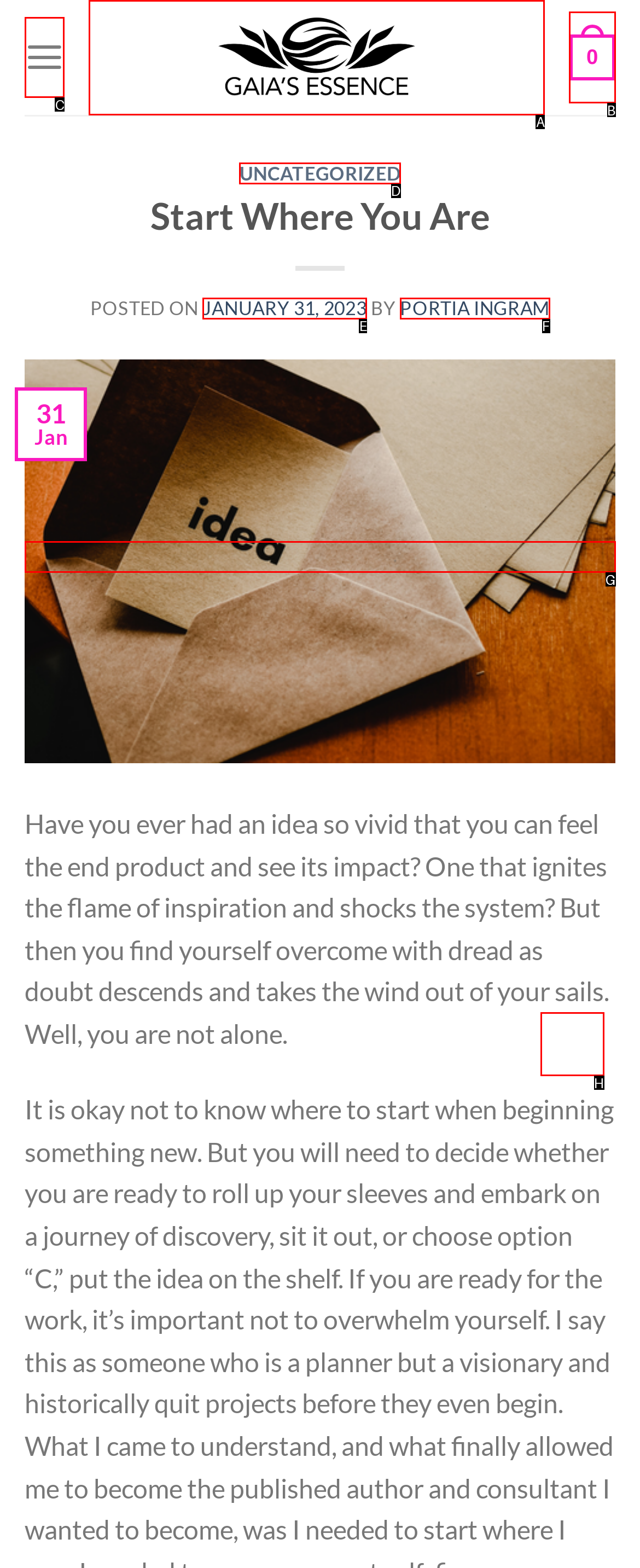Match the HTML element to the description: parent_node: 31. Answer with the letter of the correct option from the provided choices.

G